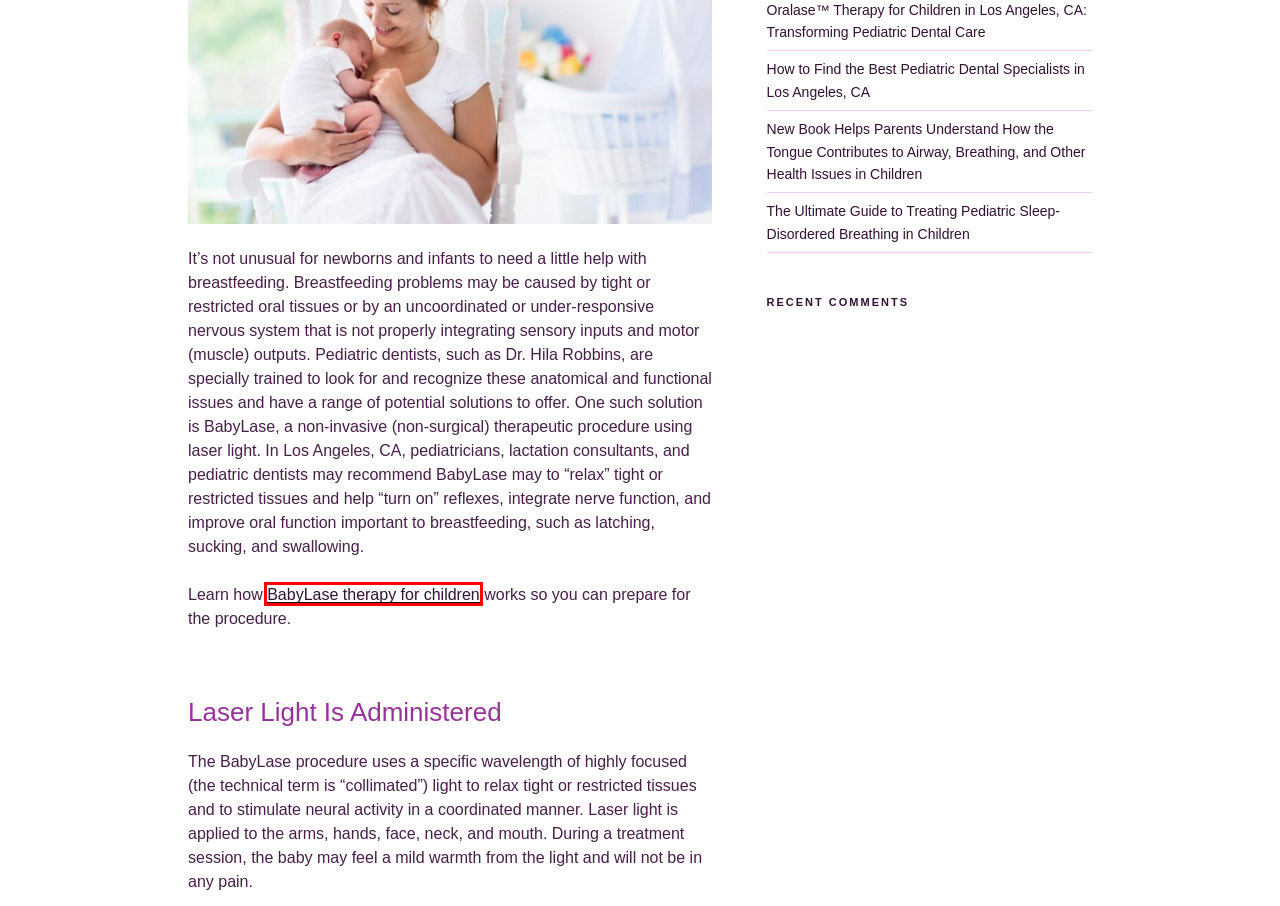Given a screenshot of a webpage with a red rectangle bounding box around a UI element, select the best matching webpage description for the new webpage that appears after clicking the highlighted element. The candidate descriptions are:
A. June 2023 | Hila Robbins, DMD, Inc.
B. January 2024 | Hila Robbins, DMD, Inc.
C. October 2023 | Hila Robbins, DMD, Inc.
D. February 2024 | Hila Robbins, DMD, Inc.
E. Pediatric Dentistry | Los Angeles, CA - Hila Robbins, DMD, Inc.
F. September 2023 | Hila Robbins, DMD, Inc.
G. Dr. Robbins | Los Angeles, CA | Hila Robbins, DMD, Inc.
H. BabyLase Therapy for Children | Hila Robbins, DMD, Inc.

H